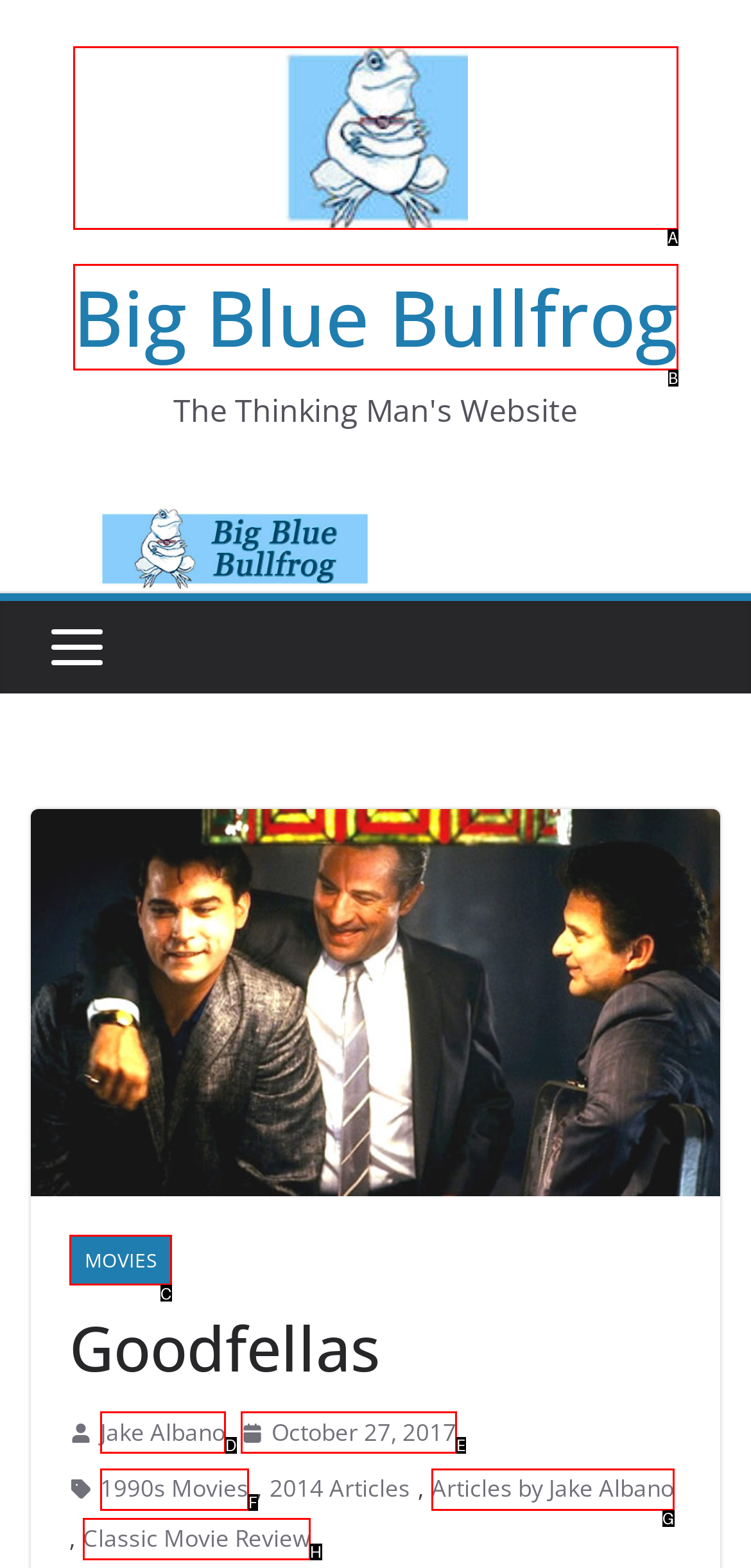Identify the HTML element that corresponds to the following description: October 27, 2017February 2, 2018 Provide the letter of the best matching option.

E